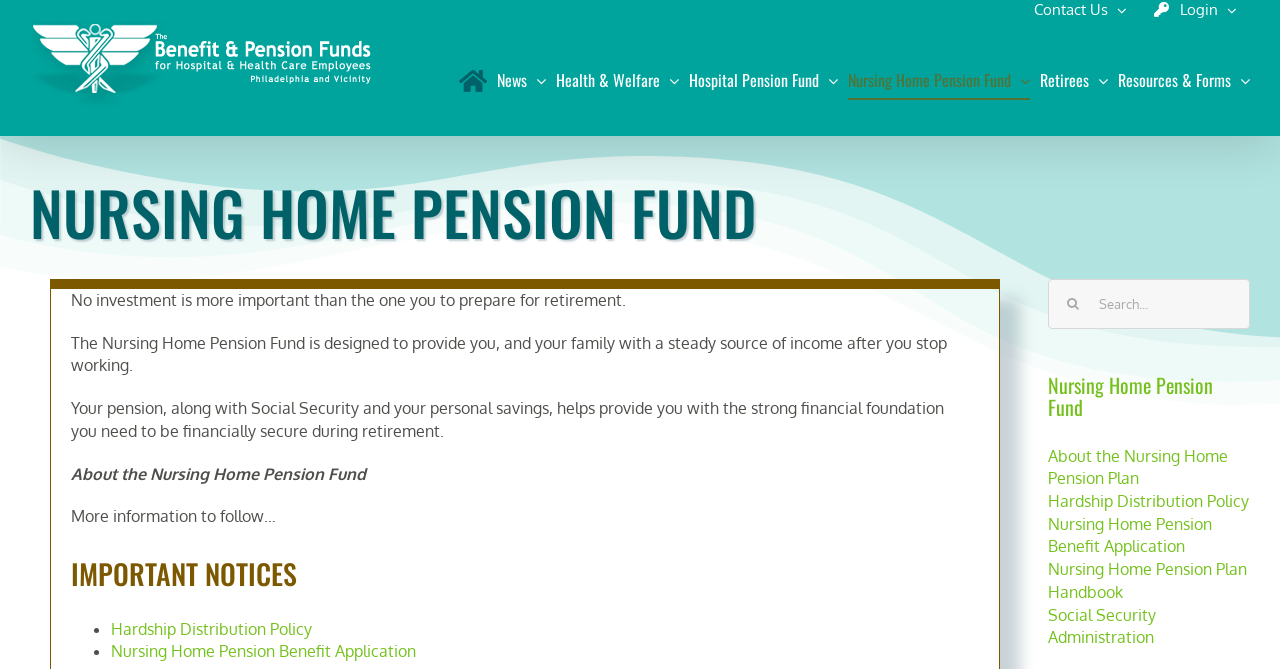Identify the bounding box coordinates of the clickable region required to complete the instruction: "Click on Contact Us". The coordinates should be given as four float numbers within the range of 0 and 1, i.e., [left, top, right, bottom].

[0.798, 0.0, 0.891, 0.03]